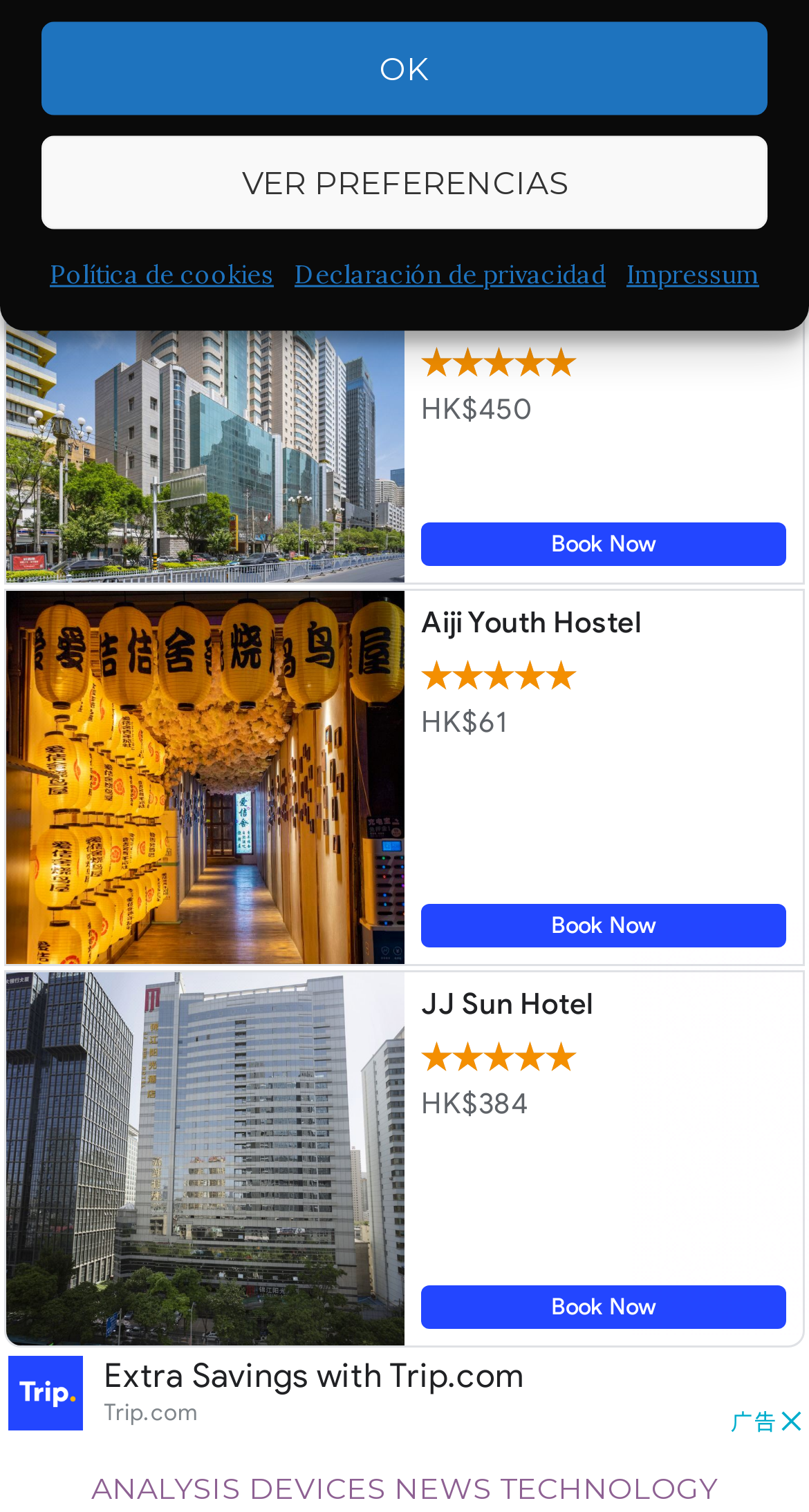Identify the bounding box for the described UI element. Provide the coordinates in (top-left x, top-left y, bottom-right x, bottom-right y) format with values ranging from 0 to 1: Declaración de privacidad

[0.364, 0.165, 0.749, 0.198]